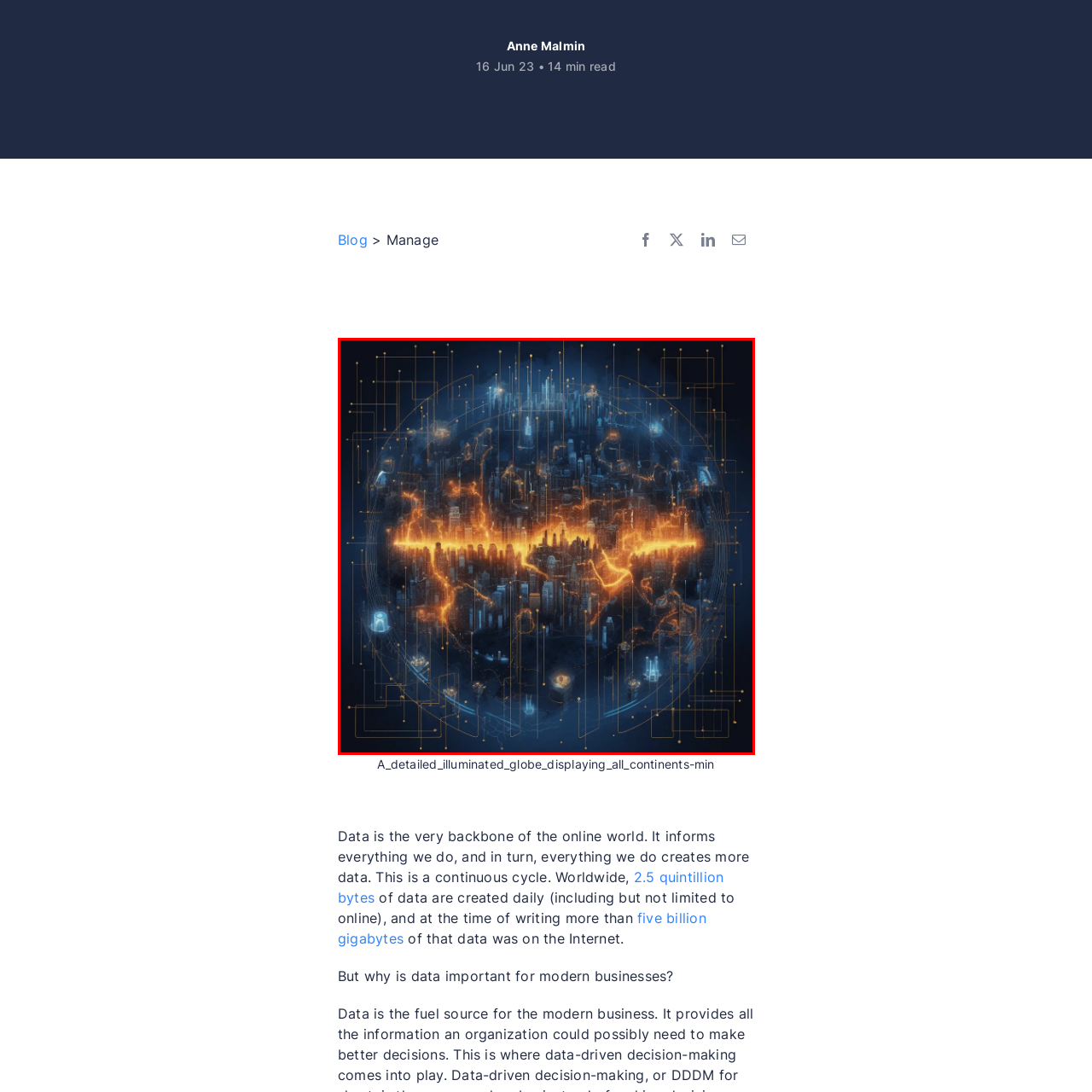Concentrate on the image inside the red border and answer the question in one word or phrase: 
What do the bright orange streams portray?

Dynamic nature of data exchange